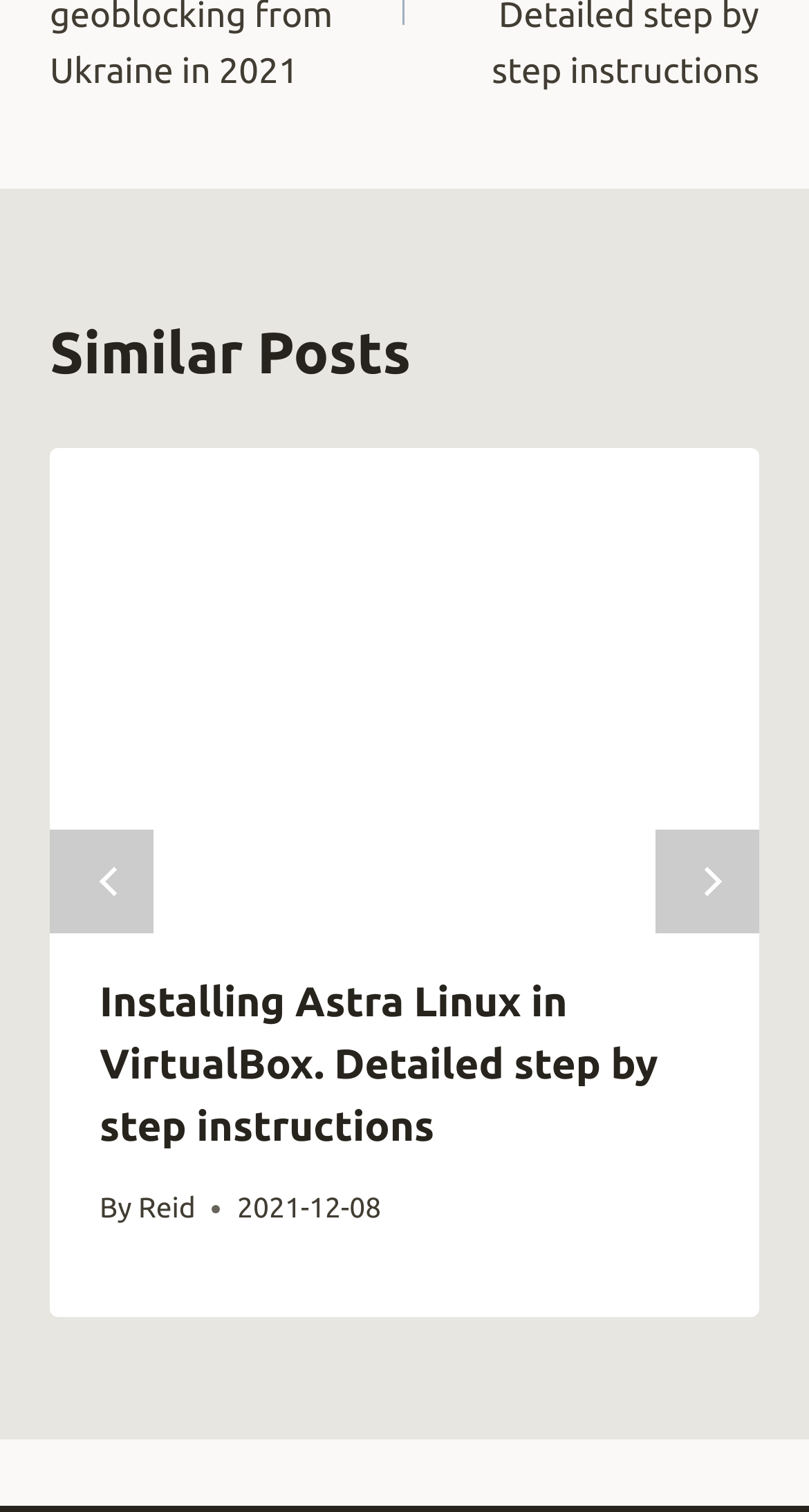What is the purpose of the 'Previous' button?
Look at the image and respond with a one-word or short phrase answer.

To navigate to previous page